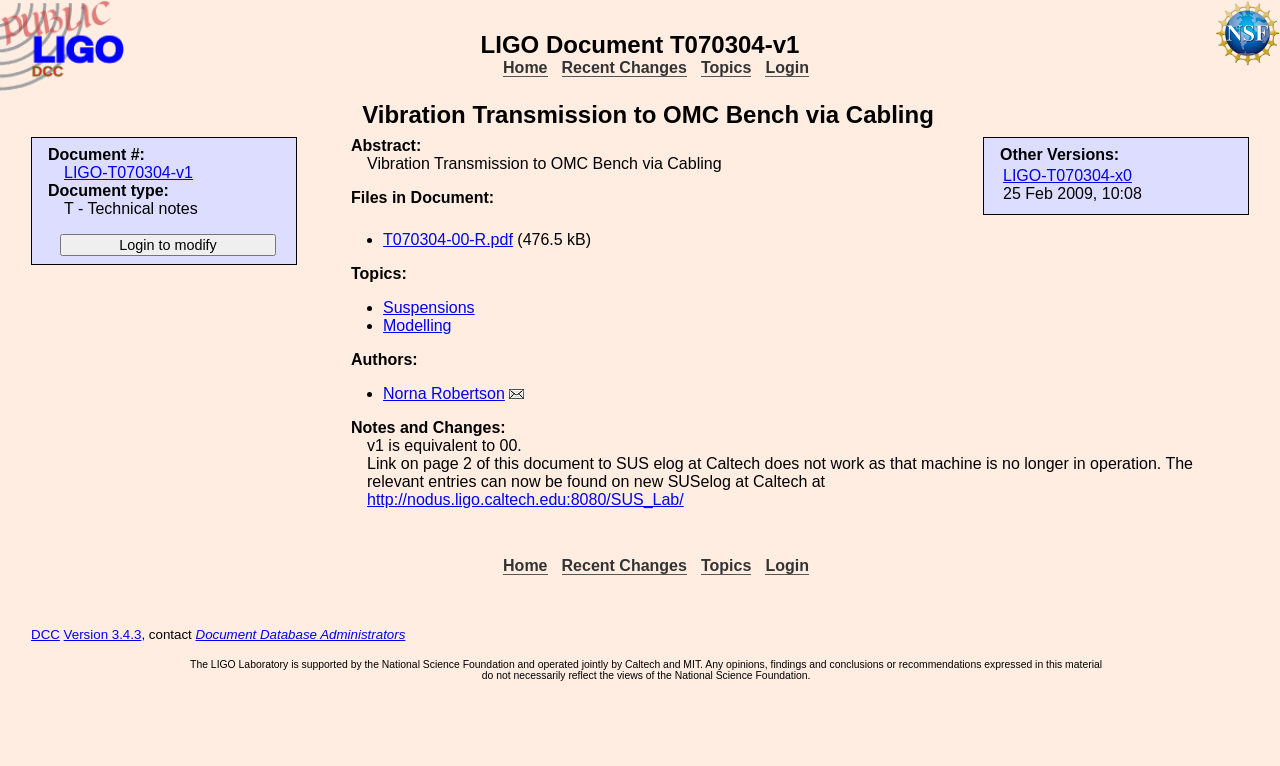Please identify the bounding box coordinates of the region to click in order to complete the task: "View the abstract of the document". The coordinates must be four float numbers between 0 and 1, specified as [left, top, right, bottom].

[0.287, 0.202, 0.564, 0.225]